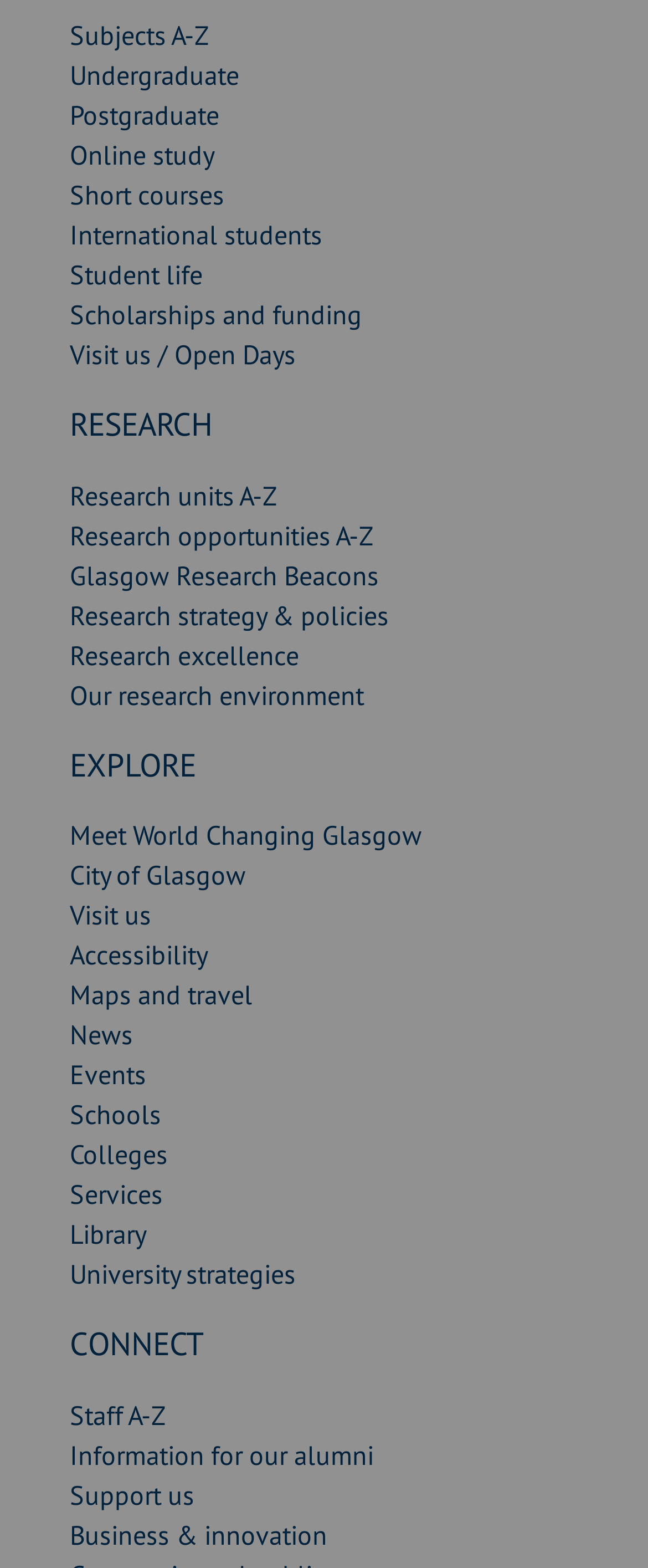Respond to the following question using a concise word or phrase: 
What is the text of the static element above the 'Research units A-Z' link?

Research excellence